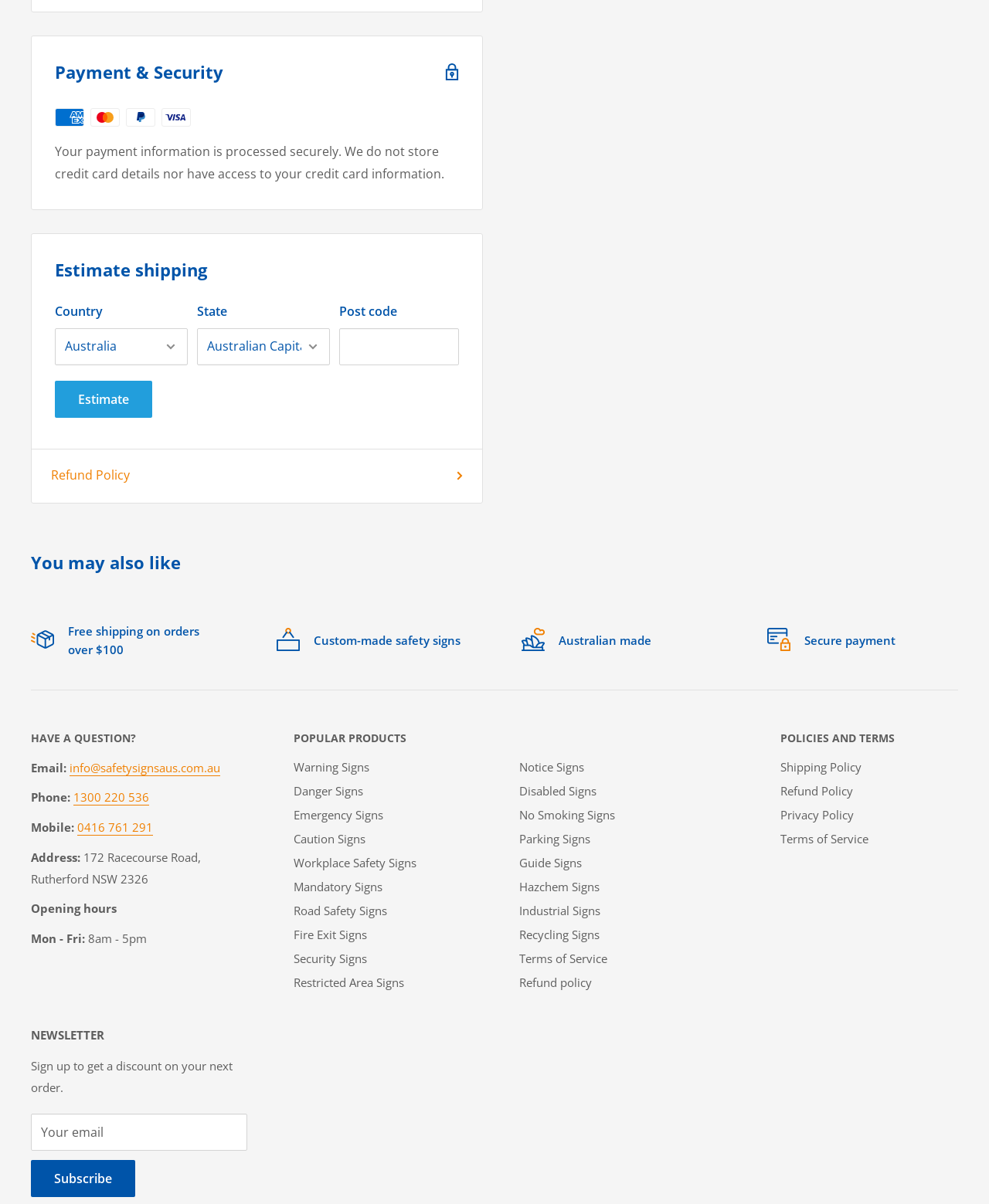Identify the bounding box for the UI element described as: "Workplace Safety Signs". The coordinates should be four float numbers between 0 and 1, i.e., [left, top, right, bottom].

[0.297, 0.707, 0.506, 0.727]